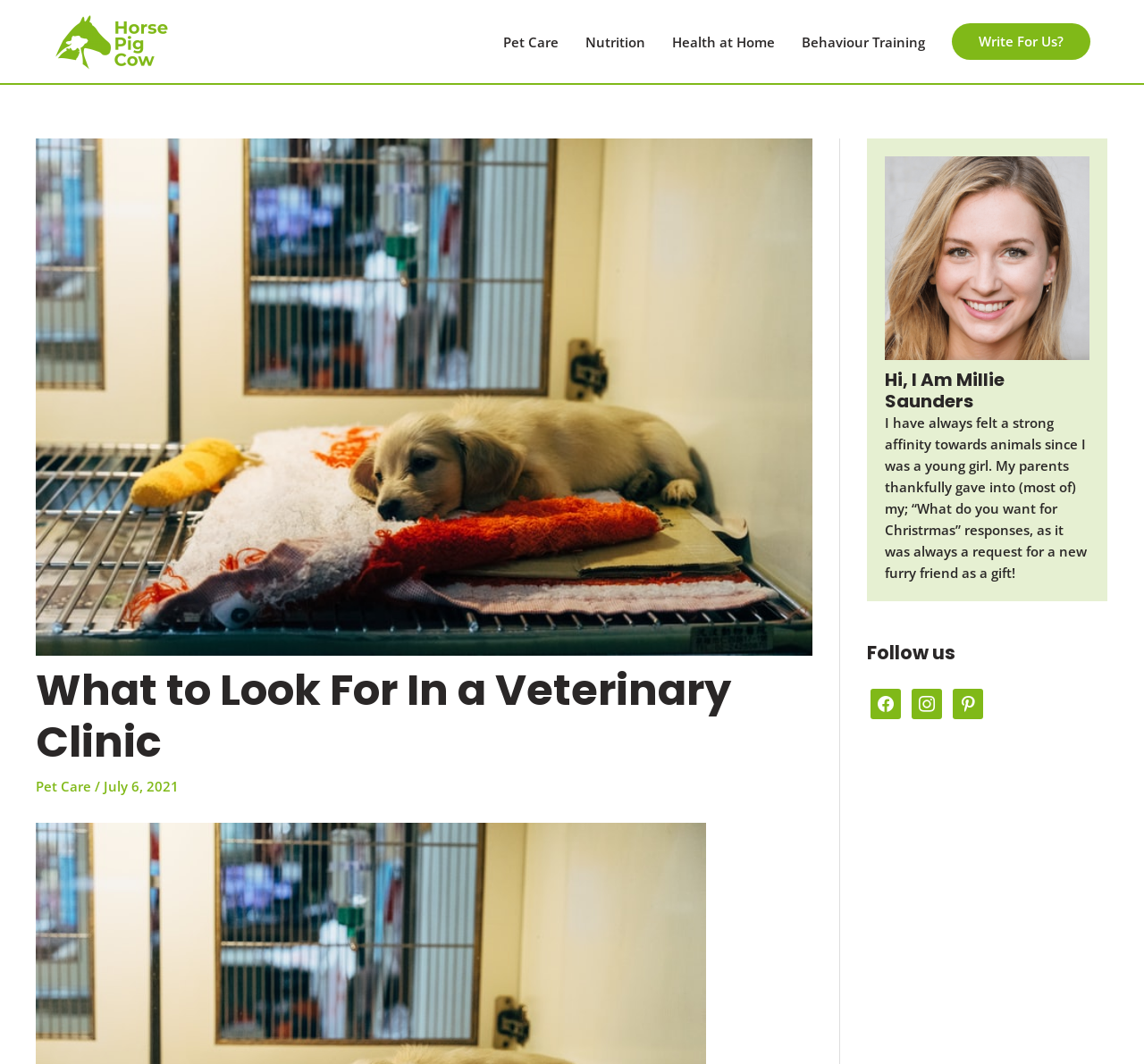Provide the bounding box coordinates for the area that should be clicked to complete the instruction: "Click on Pet Care".

[0.428, 0.014, 0.5, 0.064]